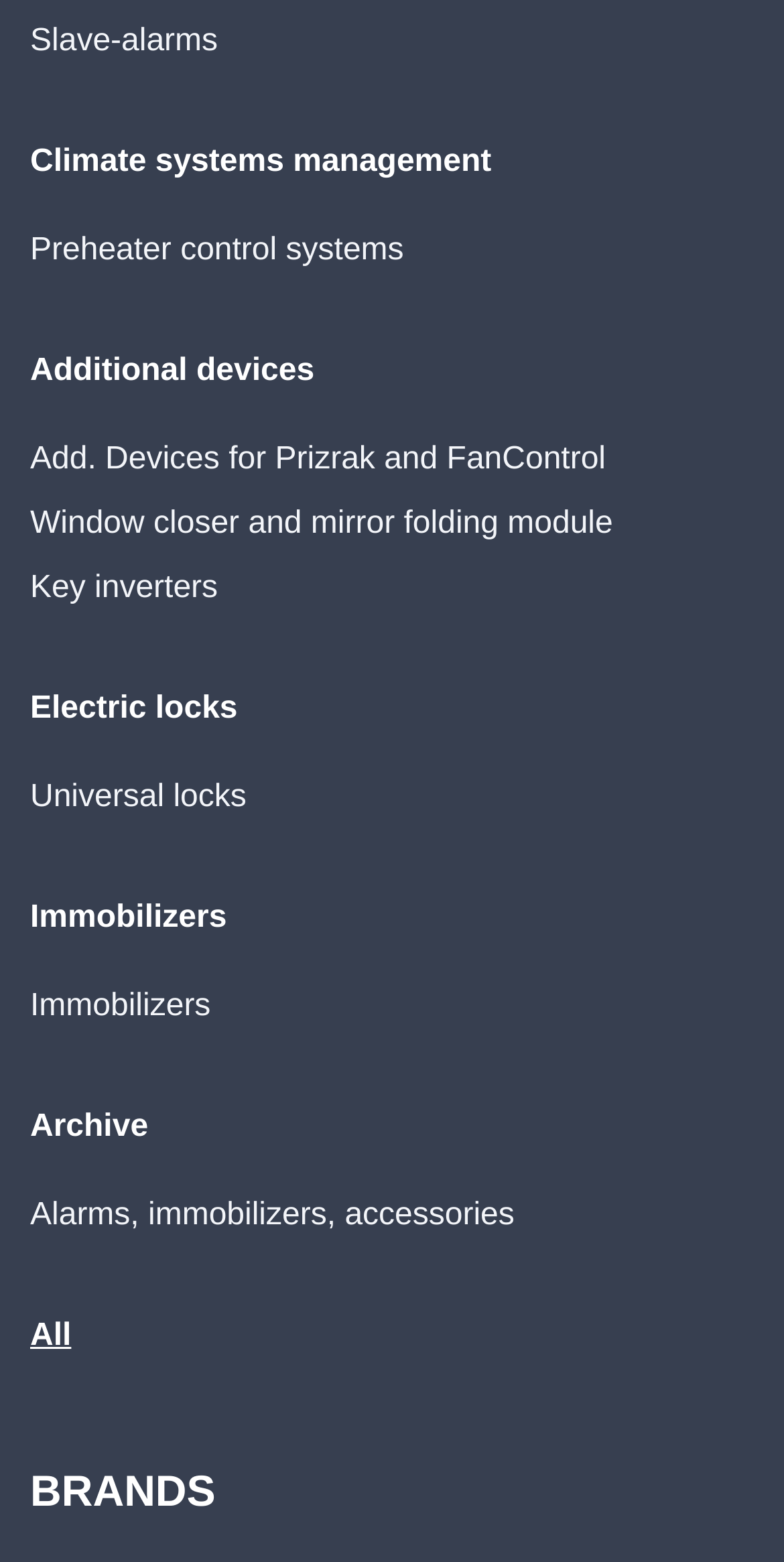Determine the bounding box coordinates of the clickable element necessary to fulfill the instruction: "View Slave-alarms". Provide the coordinates as four float numbers within the 0 to 1 range, i.e., [left, top, right, bottom].

[0.038, 0.015, 0.278, 0.037]